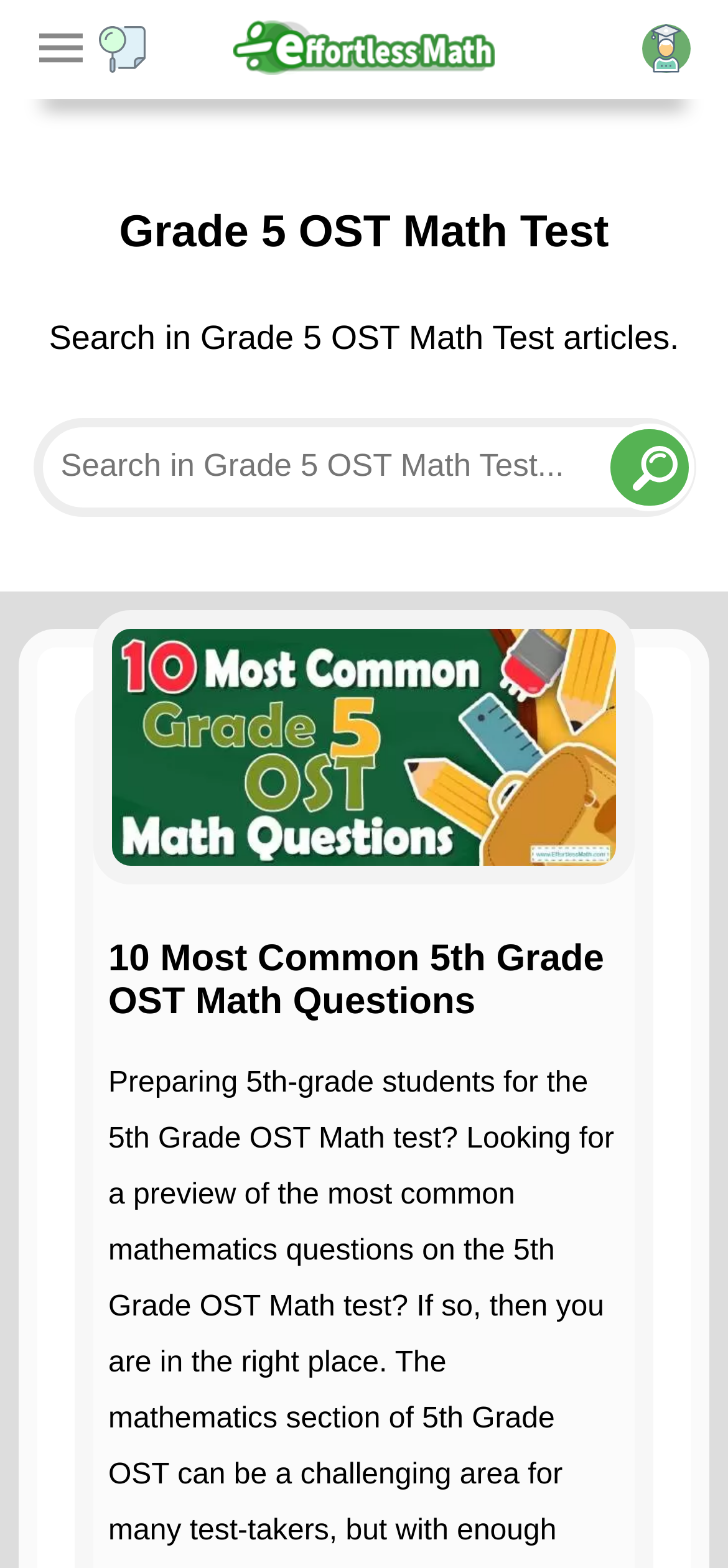Describe every aspect of the webpage in a detailed manner.

The webpage is about the Grade 5 OST Math Test, with a focus on helping students learn to love mathematics. At the top, there is a link to "Effortless Math" positioned slightly to the right of the center. Below this, a prominent heading displays the title "Grade 5 OST Math Test". 

To the right of the heading, a search bar is located, with a static text "Search in Grade 5 OST Math Test articles." above it. The search bar consists of a textbox where users can input their search queries, accompanied by a "Search" button to the right. 

Further down the page, an image is displayed, taking up a significant portion of the screen. The image is related to "10 Most Common 5th Grade OST Math Questions". Below the image, a link with the same title is provided, which is also a heading.